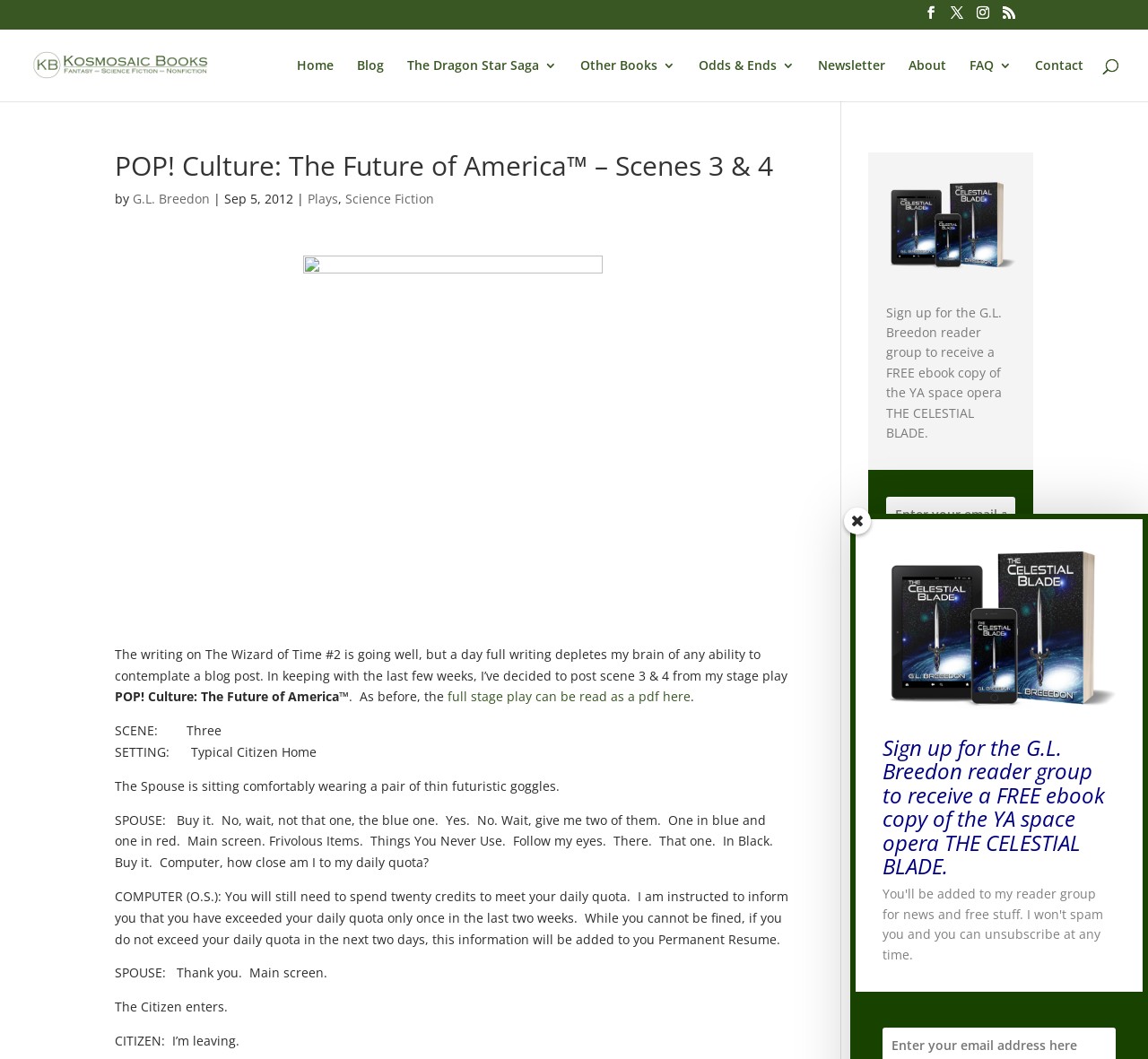Determine the bounding box coordinates of the area to click in order to meet this instruction: "Sign up for the G.L. Breedon reader group".

[0.772, 0.511, 0.884, 0.56]